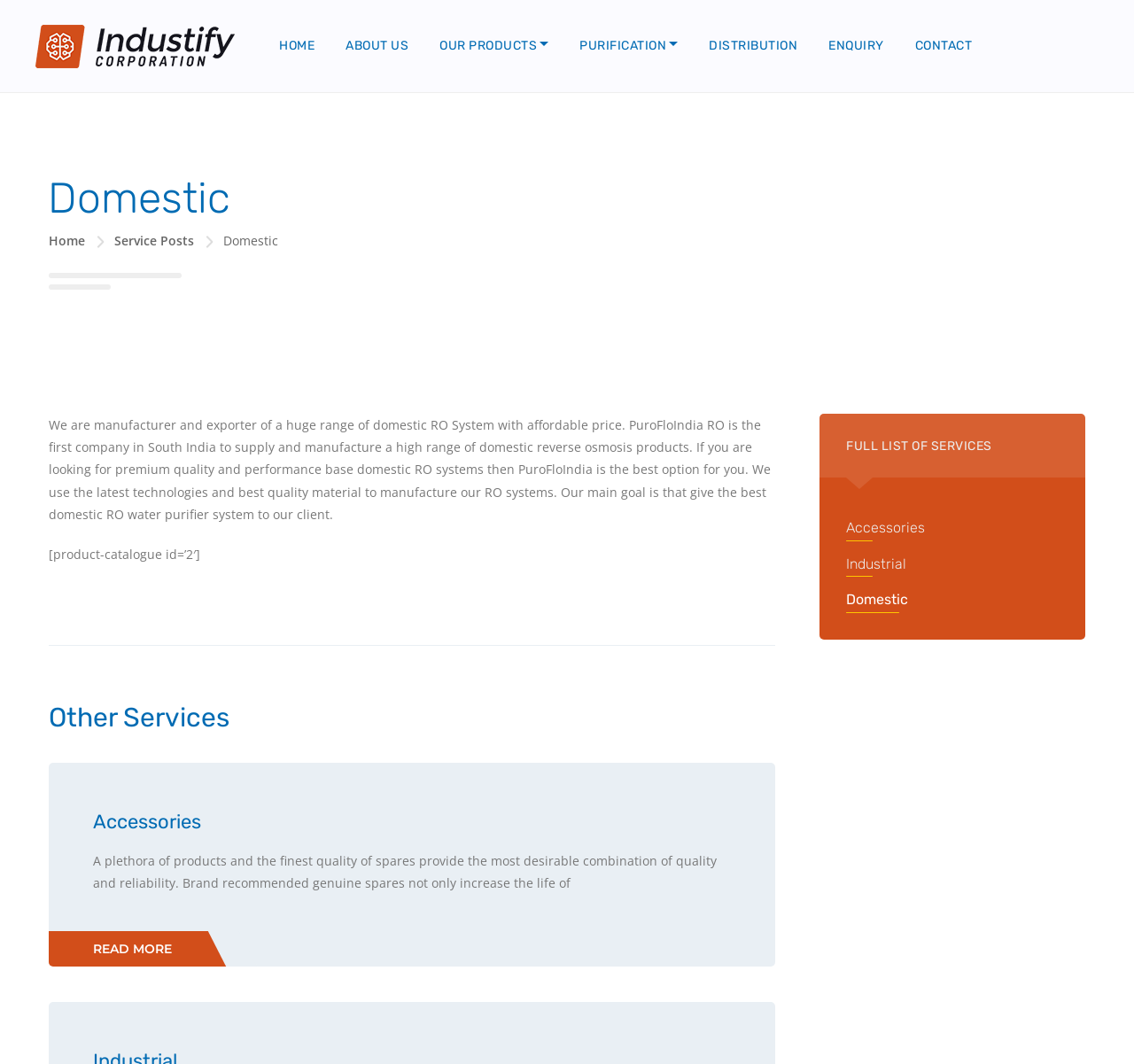Give a concise answer of one word or phrase to the question: 
What is the position of the 'ENQUIRY' link?

Right side